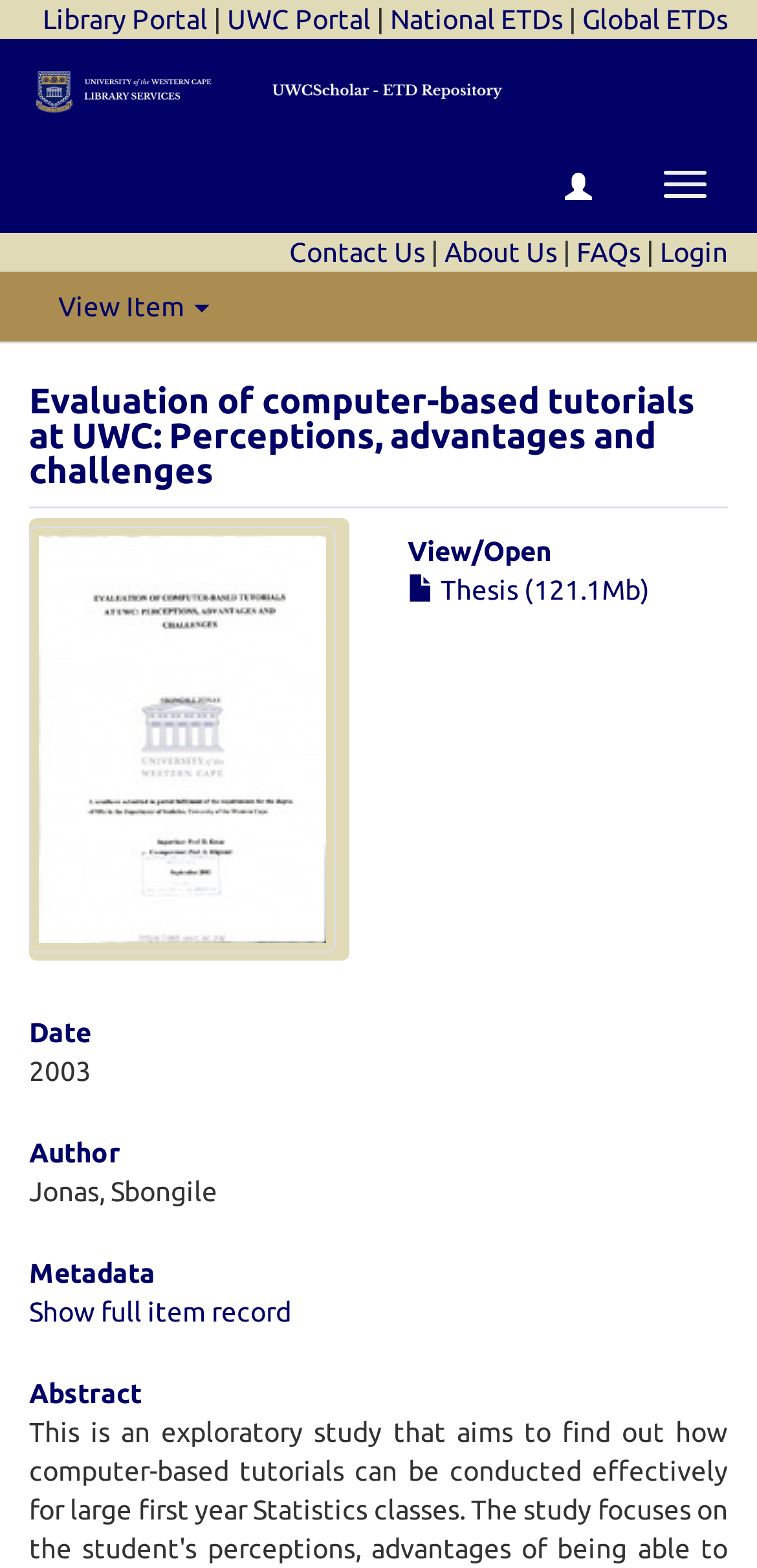Identify the coordinates of the bounding box for the element that must be clicked to accomplish the instruction: "Go to Library Portal".

[0.056, 0.002, 0.274, 0.022]